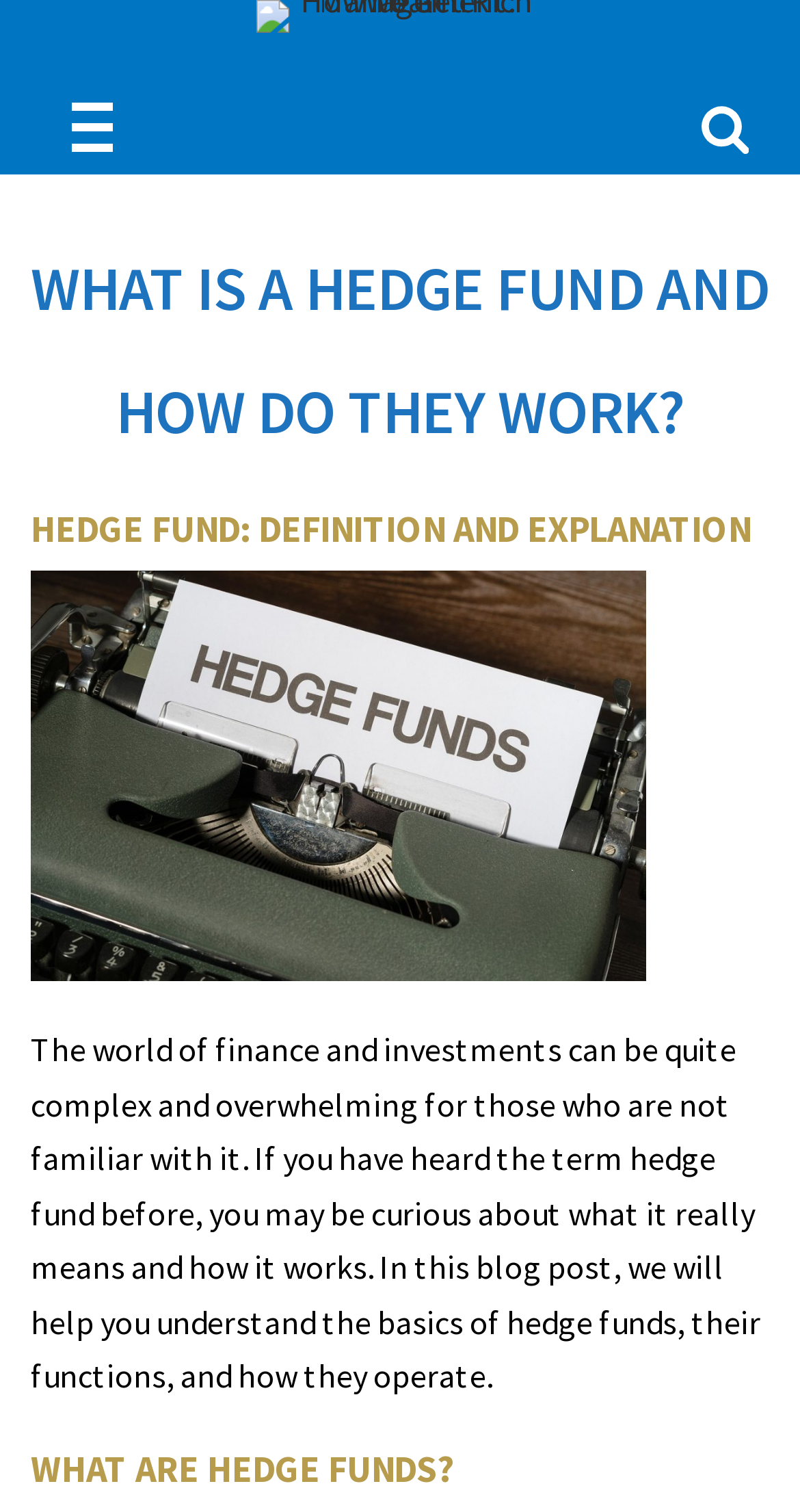Utilize the details in the image to thoroughly answer the following question: What is the purpose of this blog post?

The static text 'In this blog post, we will help you understand the basics of hedge funds, their functions, and how they operate.' indicates that the purpose of this blog post is to explain hedge funds to the readers.